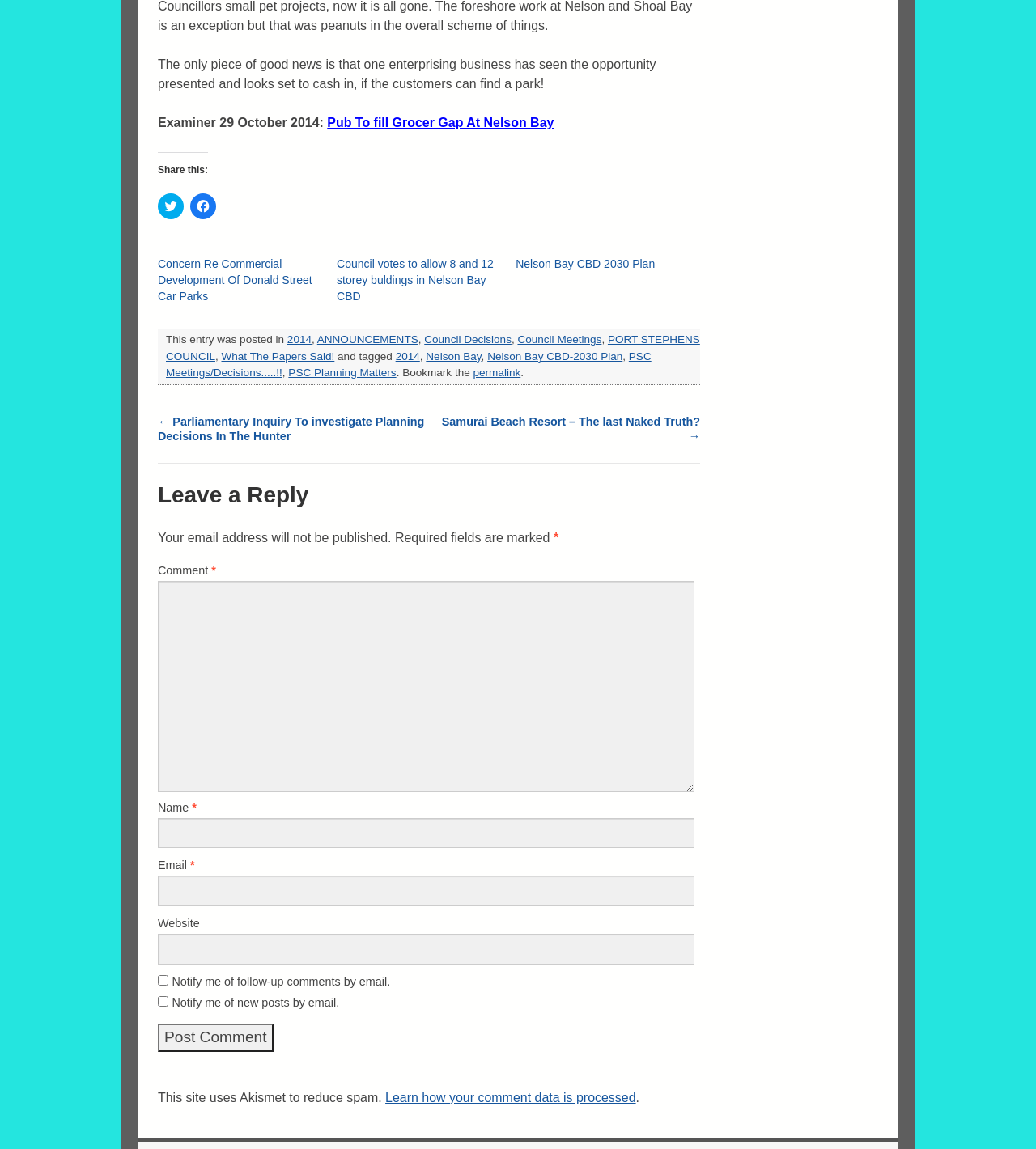Please locate the bounding box coordinates of the element that needs to be clicked to achieve the following instruction: "Post a comment". The coordinates should be four float numbers between 0 and 1, i.e., [left, top, right, bottom].

[0.152, 0.891, 0.264, 0.915]